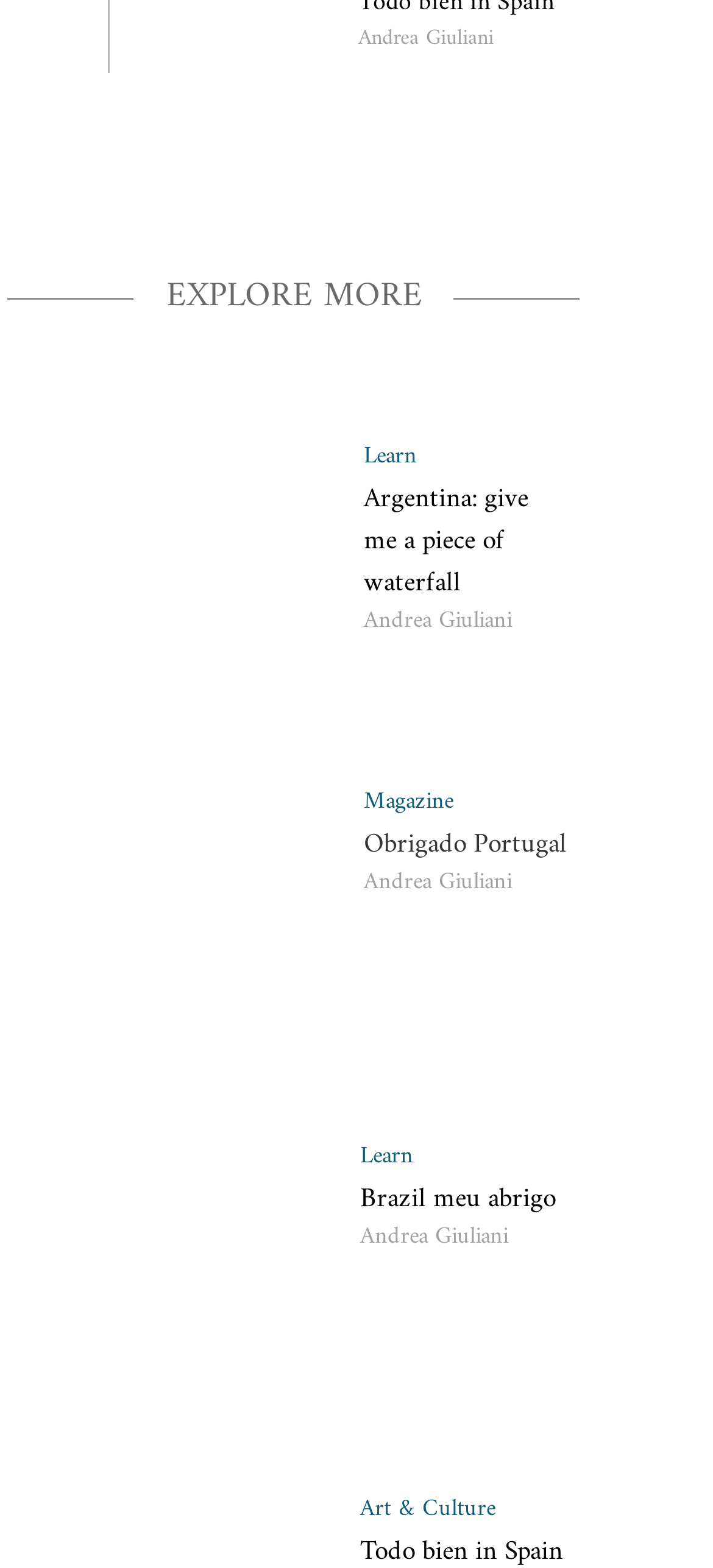Please find the bounding box coordinates of the element's region to be clicked to carry out this instruction: "Open the image IMG_5154.png".

[0.046, 0.724, 0.462, 0.864]